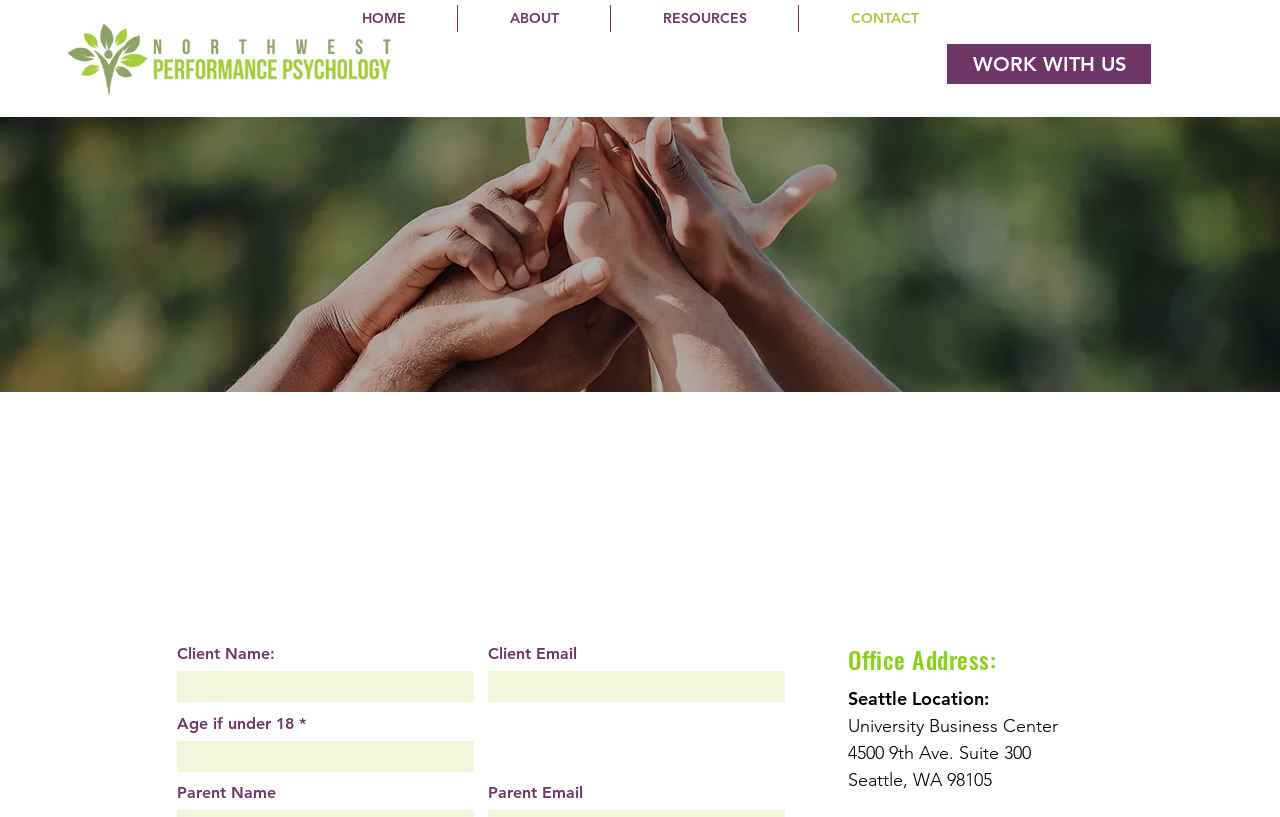Predict the bounding box coordinates of the area that should be clicked to accomplish the following instruction: "Click the WORK WITH US link". The bounding box coordinates should consist of four float numbers between 0 and 1, i.e., [left, top, right, bottom].

[0.74, 0.054, 0.899, 0.103]